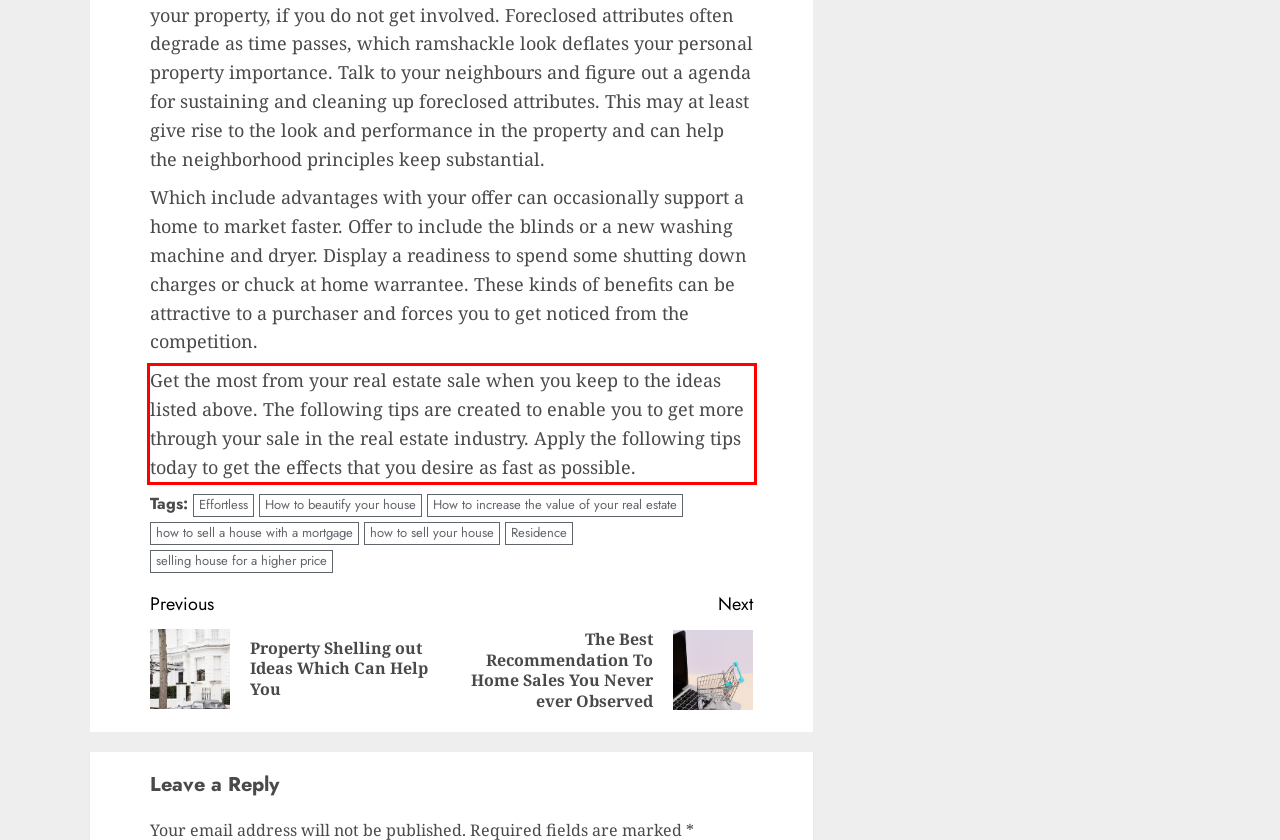Please identify and extract the text from the UI element that is surrounded by a red bounding box in the provided webpage screenshot.

Get the most from your real estate sale when you keep to the ideas listed above. The following tips are created to enable you to get more through your sale in the real estate industry. Apply the following tips today to get the effects that you desire as fast as possible.